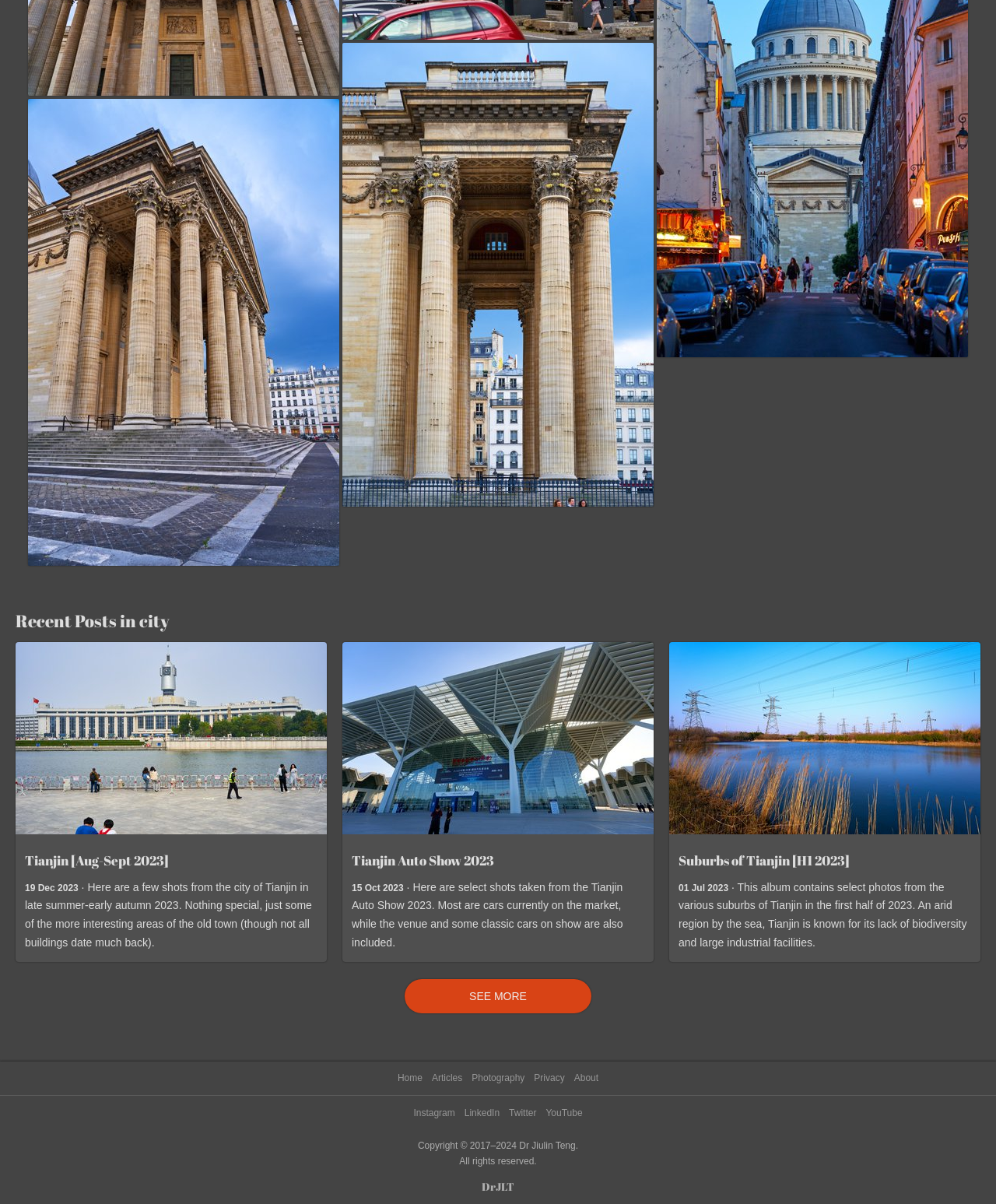Indicate the bounding box coordinates of the element that must be clicked to execute the instruction: "Read post: Tianjin [Aug-Sept 2023]". The coordinates should be given as four float numbers between 0 and 1, i.e., [left, top, right, bottom].

[0.016, 0.533, 0.328, 0.693]